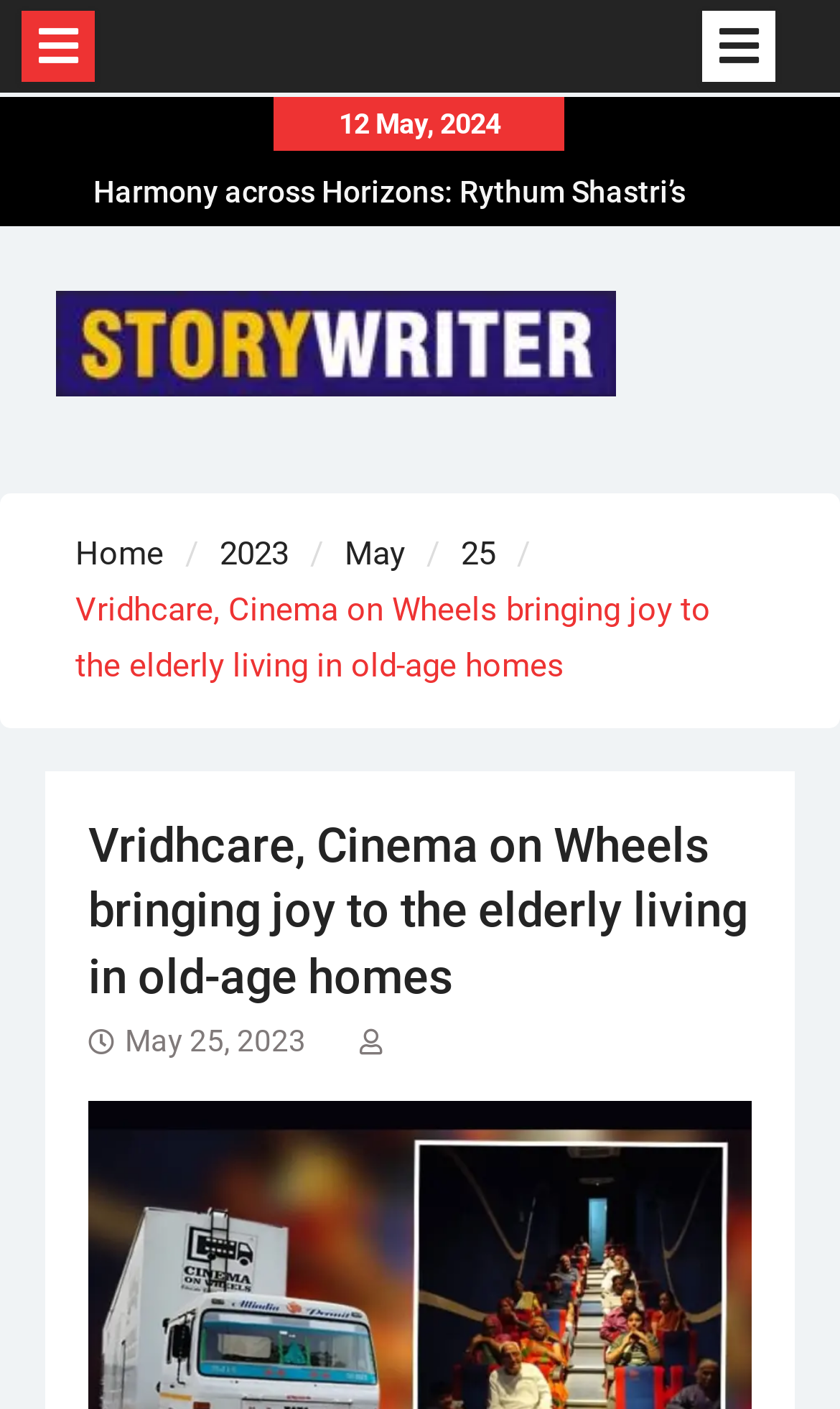How many links are in the navigation breadcrumbs?
Answer with a single word or phrase by referring to the visual content.

4